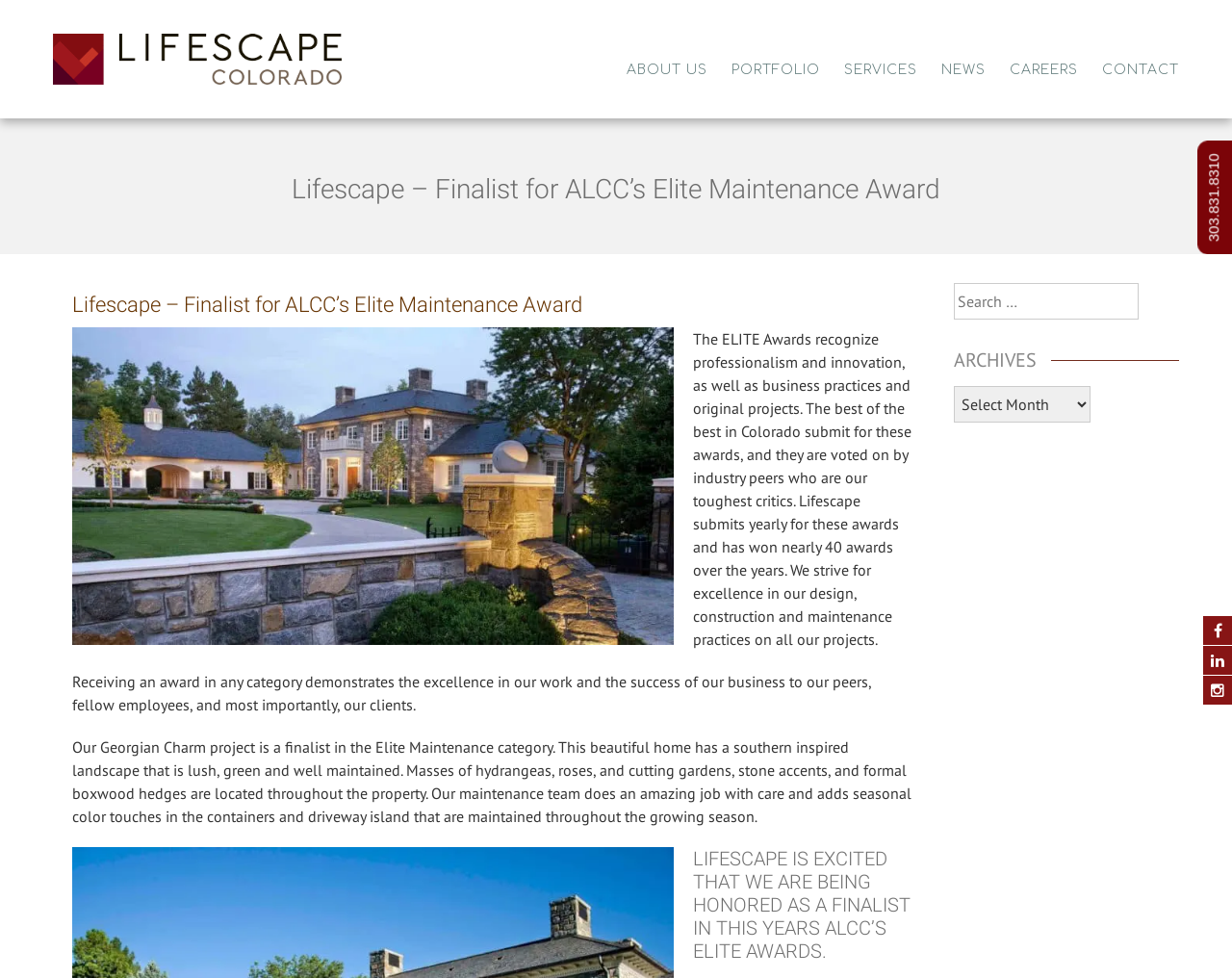Provide a single word or phrase to answer the given question: 
What is the purpose of the ELITE Awards?

recognize professionalism and innovation